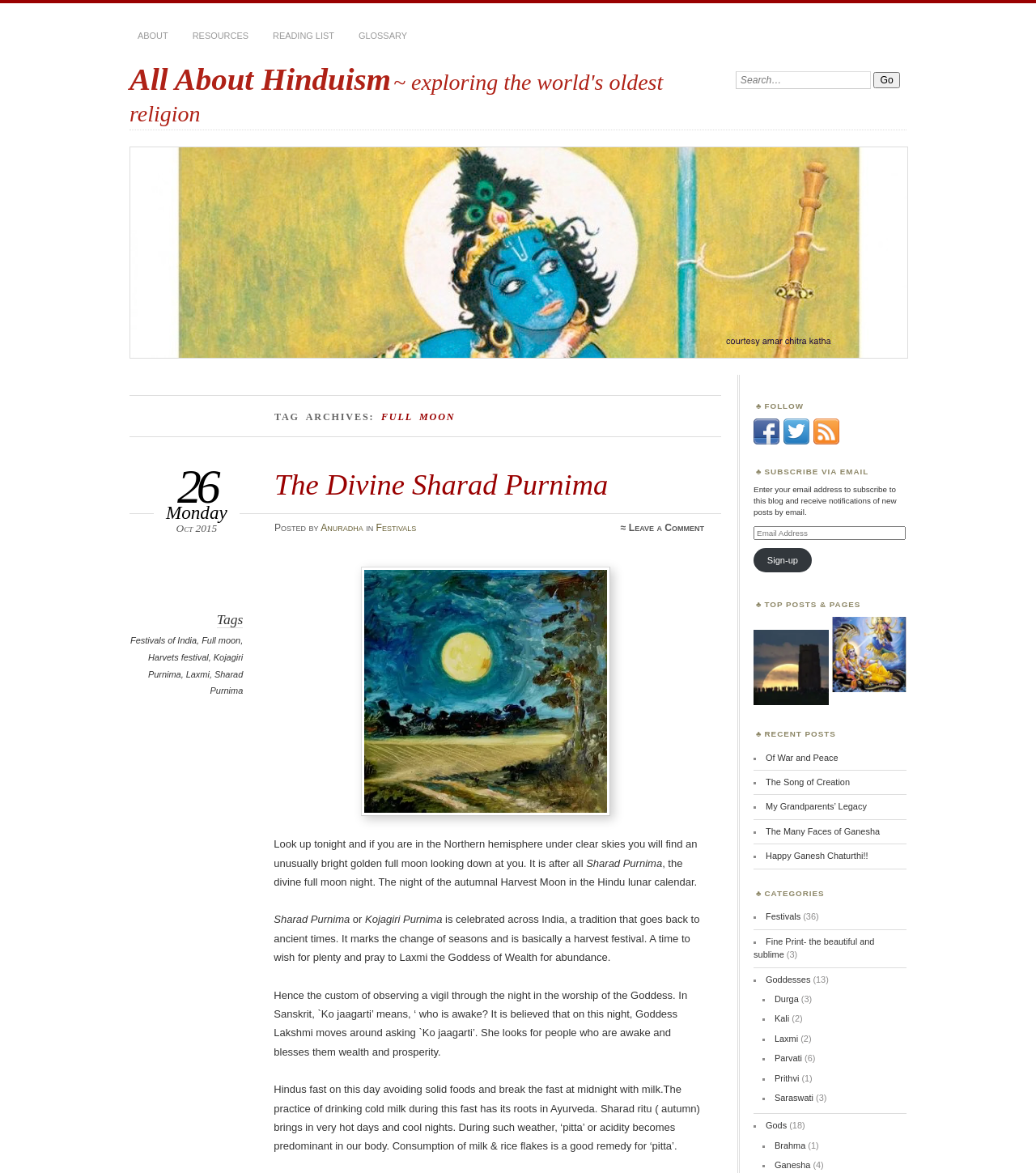What is the name of the Goddess worshipped during Sharad Purnima?
Based on the screenshot, provide a one-word or short-phrase response.

Laxmi